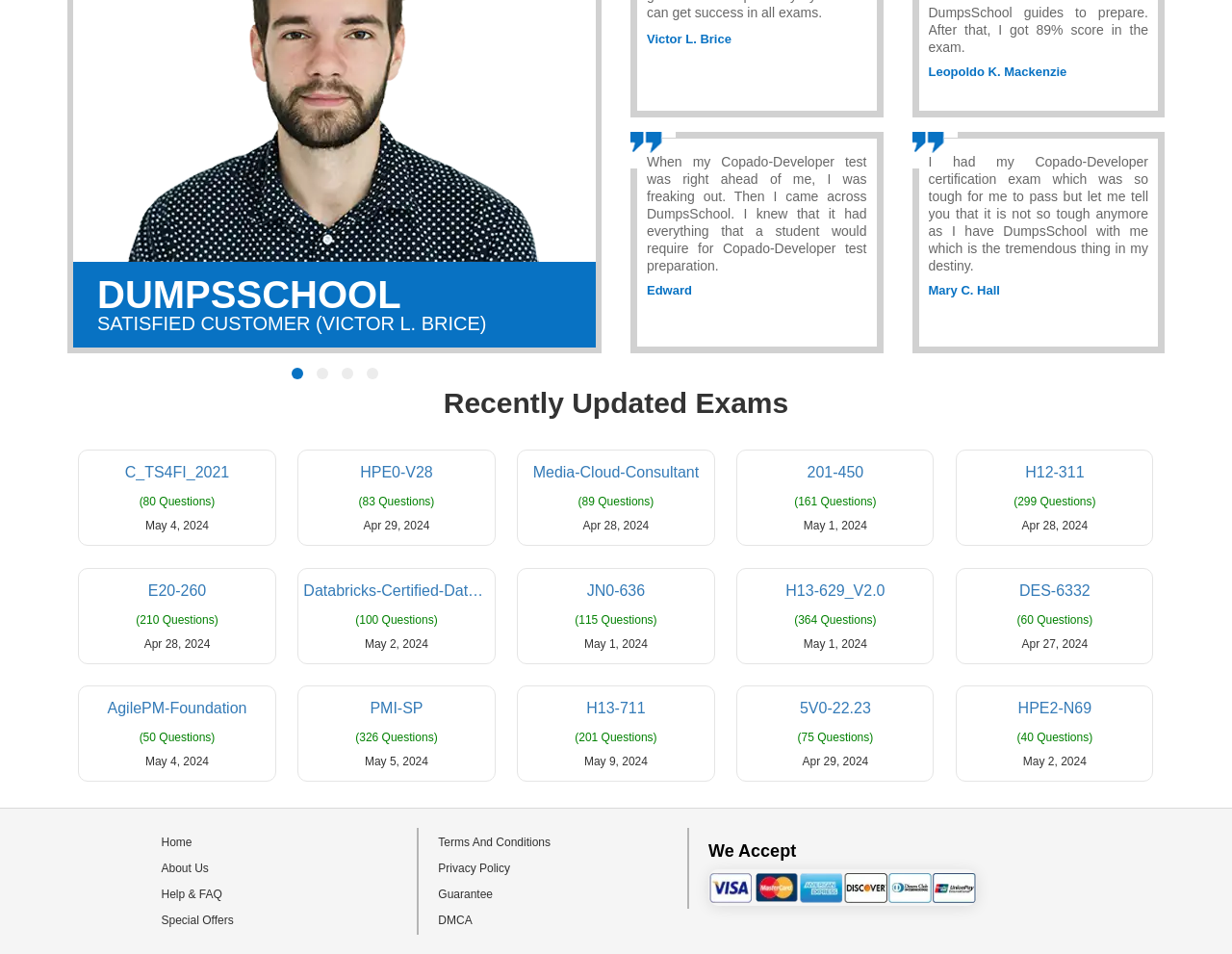Bounding box coordinates are specified in the format (top-left x, top-left y, bottom-right x, bottom-right y). All values are floating point numbers bounded between 0 and 1. Please provide the bounding box coordinate of the region this sentence describes: Home

[0.131, 0.876, 0.156, 0.89]